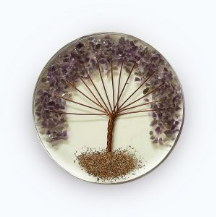What is the purpose of the Amethyst stone? Observe the screenshot and provide a one-word or short phrase answer.

Energy healing